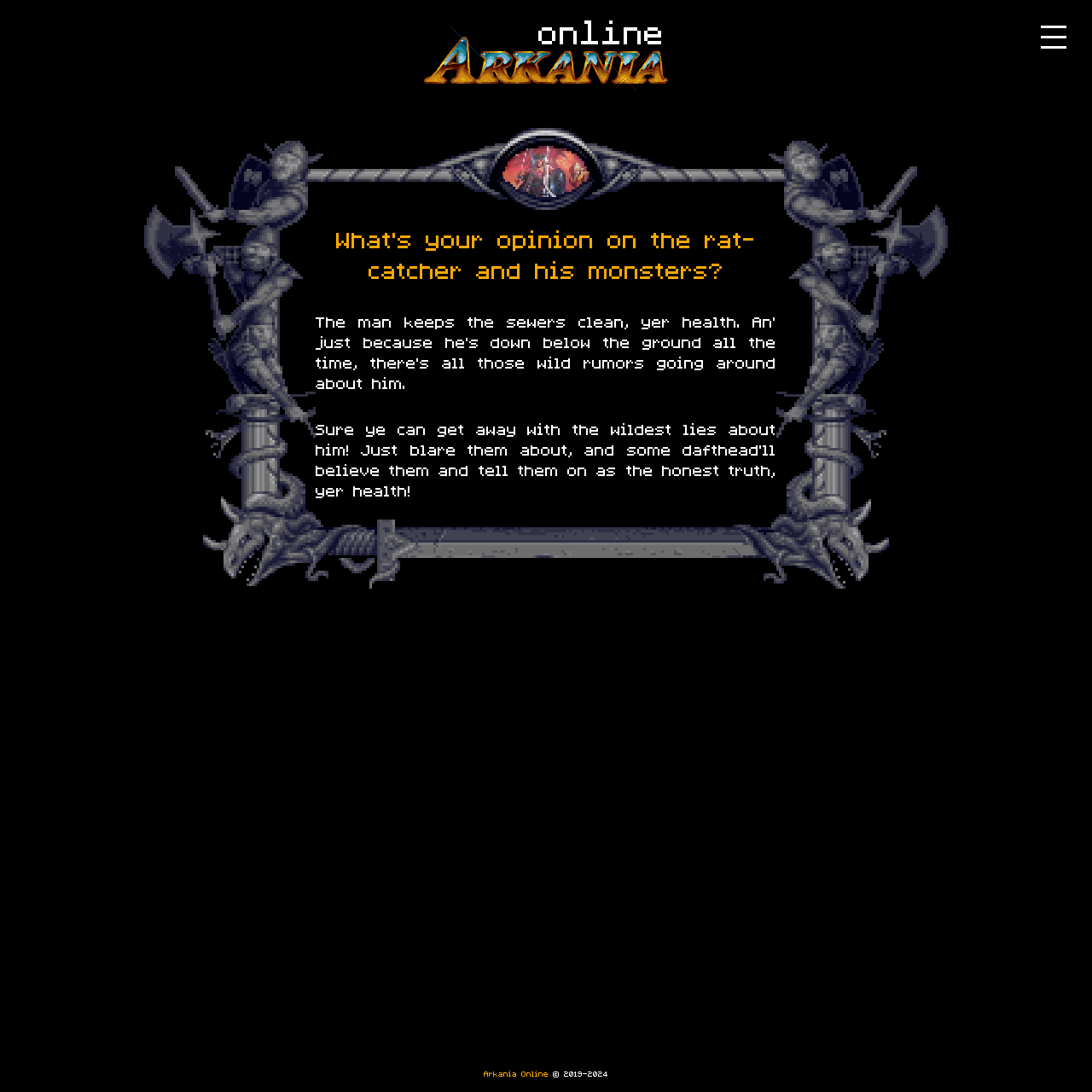What is the copyright year range? Look at the image and give a one-word or short phrase answer.

2019-2024